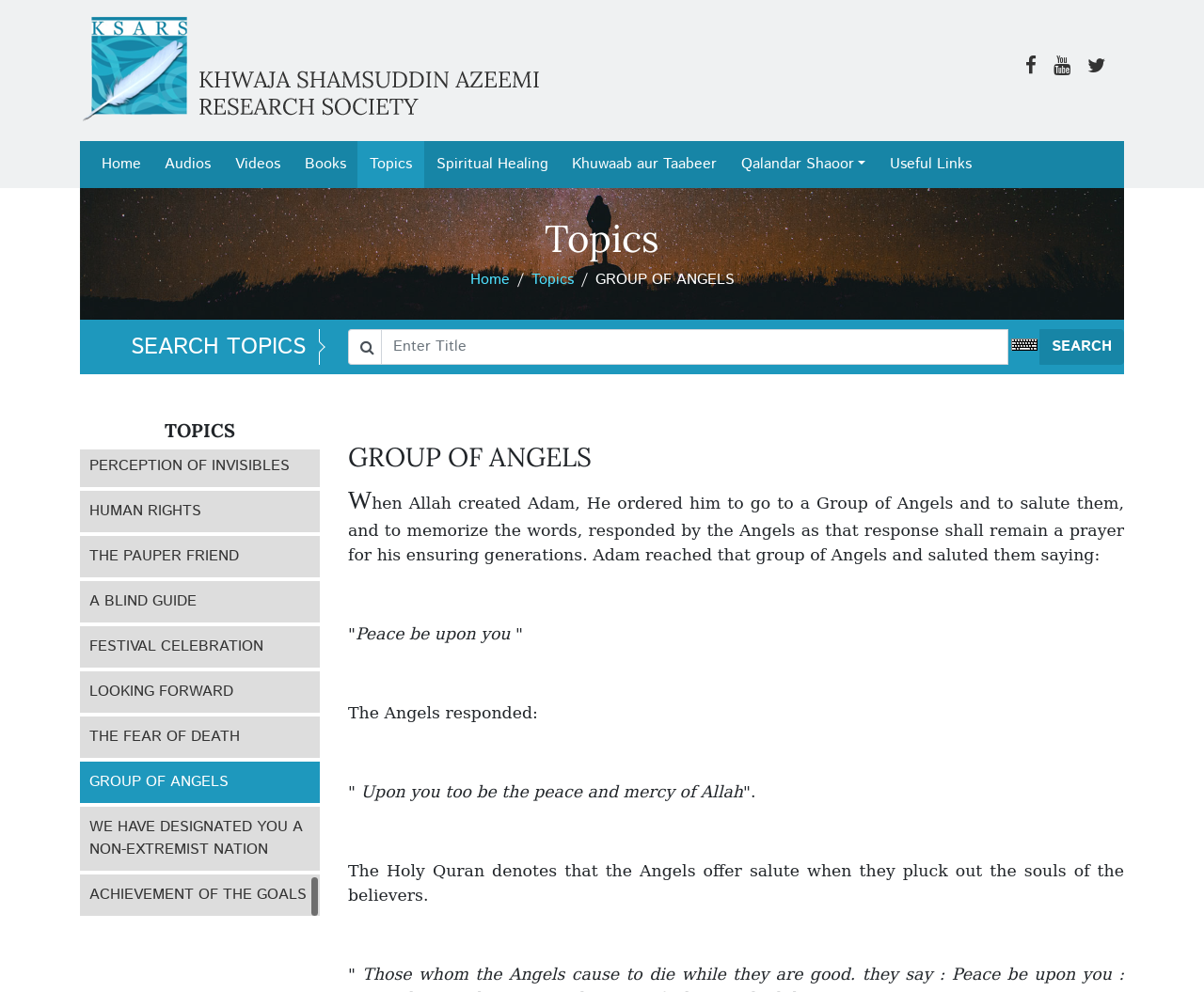Create a detailed narrative of the webpage’s visual and textual elements.

The webpage is titled "GROUP OF ANGELS - KSARS" and appears to be a spiritual or religious website. At the top, there is a heading with the same title as the webpage, followed by a link to the homepage. Below this, there are several social media links, represented by icons, aligned horizontally.

The main content of the webpage is divided into two sections. On the left, there is a navigation menu with links to various topics, including "Home", "Audios", "Videos", "Books", "Topics", "Spiritual Healing", and "Useful Links". These links are arranged vertically, with "Home" at the top and "Useful Links" at the bottom.

On the right, there is a search bar with a heading "SEARCH TOPICS" above it. The search bar consists of a text box where users can enter their search query, a virtual keyboard icon, and a "SEARCH" button. Below the search bar, there is a heading "GROUP OF ANGELS" followed by a passage of text that appears to be a religious or spiritual message.

Below this passage, there is a list of topics, each represented by a link. These topics include "DAUGHTER'S SHARE IN THE PROPERTY", "CALL TO ISLAM", "QUESTION OF THE ANGEL", and many others. There are 24 topics in total, arranged vertically in a single column.

Overall, the webpage appears to be a resource for spiritual or religious information, with a focus on topics related to Islam. The layout is simple and easy to navigate, with clear headings and links to various sections of the website.